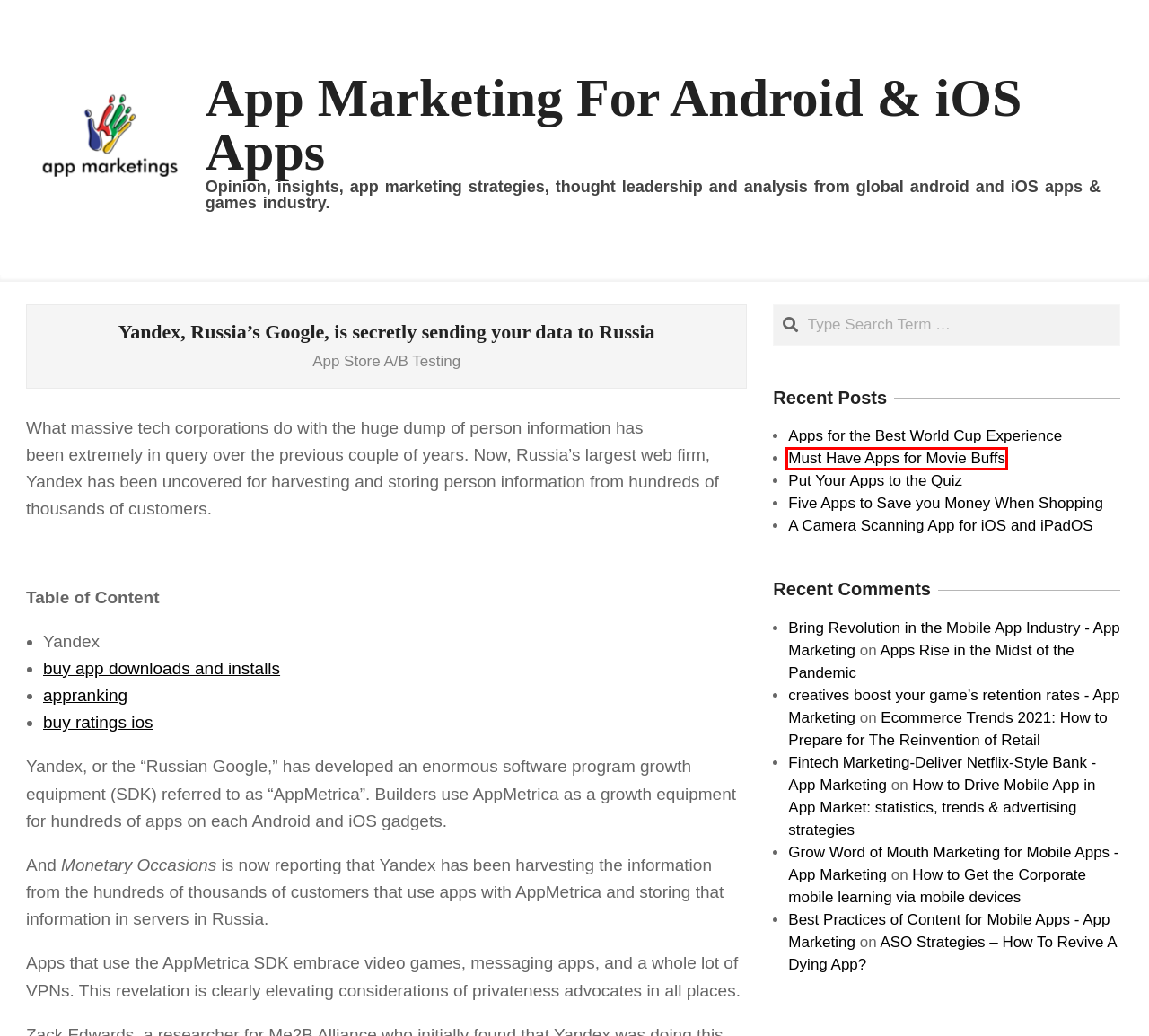Inspect the provided webpage screenshot, concentrating on the element within the red bounding box. Select the description that best represents the new webpage after you click the highlighted element. Here are the candidates:
A. creatives boost your game’s retention rates - App Marketing
B. Apps Rise in the Midst of the Pandemic - App Marketing
C. Five Apps to Save you Money When Shopping - App Marketing
D. Mobile AppMarket-statistics, trends & strategy-App Marketing
E. Bring Revolution in the Mobile App Industry - App Marketing
F. How to Get the Corporate mobile learning - App Marketing
G. Must Have Apps for Movie Buffs - App Marketing
H. Apps for the Best World Cup Experience - App Marketing

G